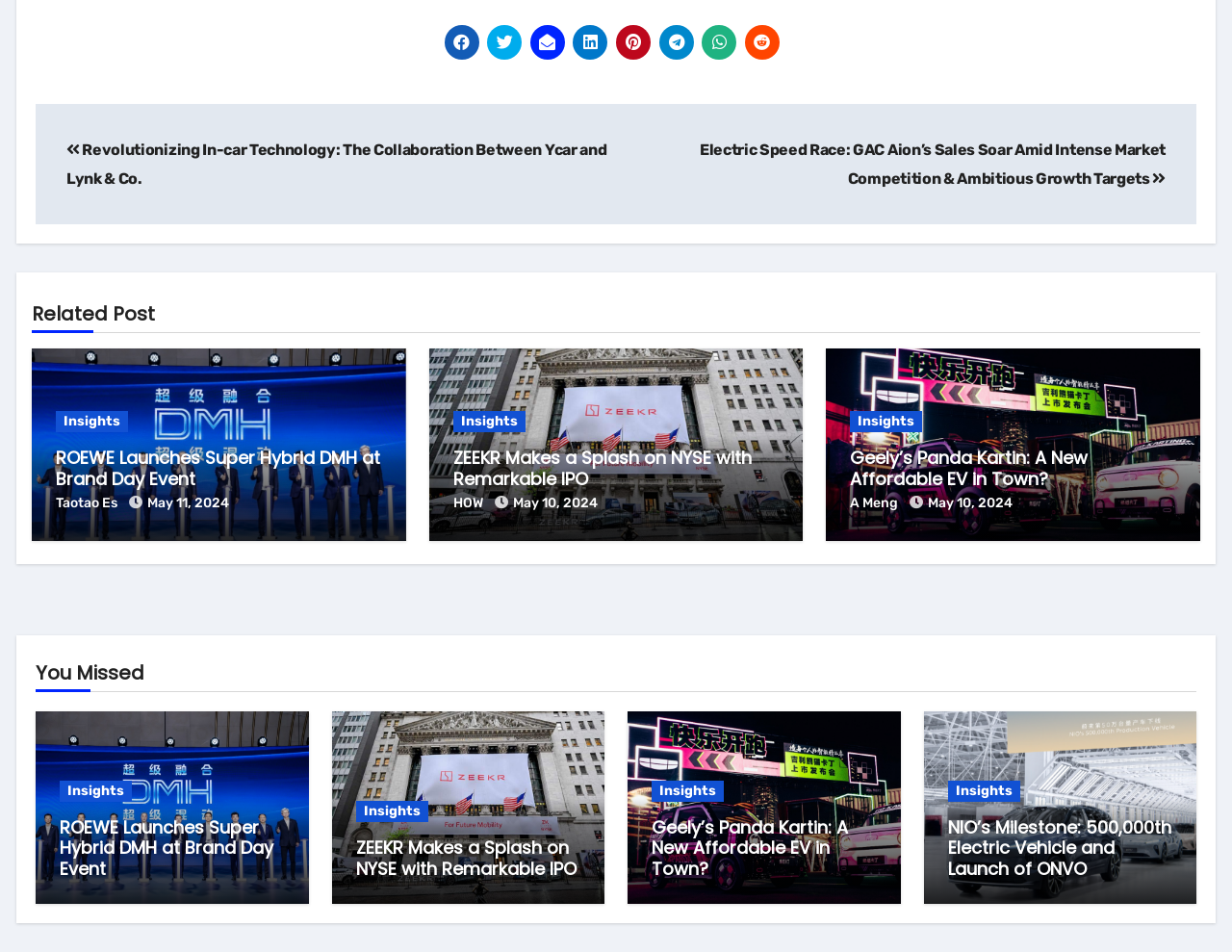What is the date of the post 'Geely’s Panda Kartin: A New Affordable EV in Town?'?
Refer to the image and respond with a one-word or short-phrase answer.

May 10, 2024